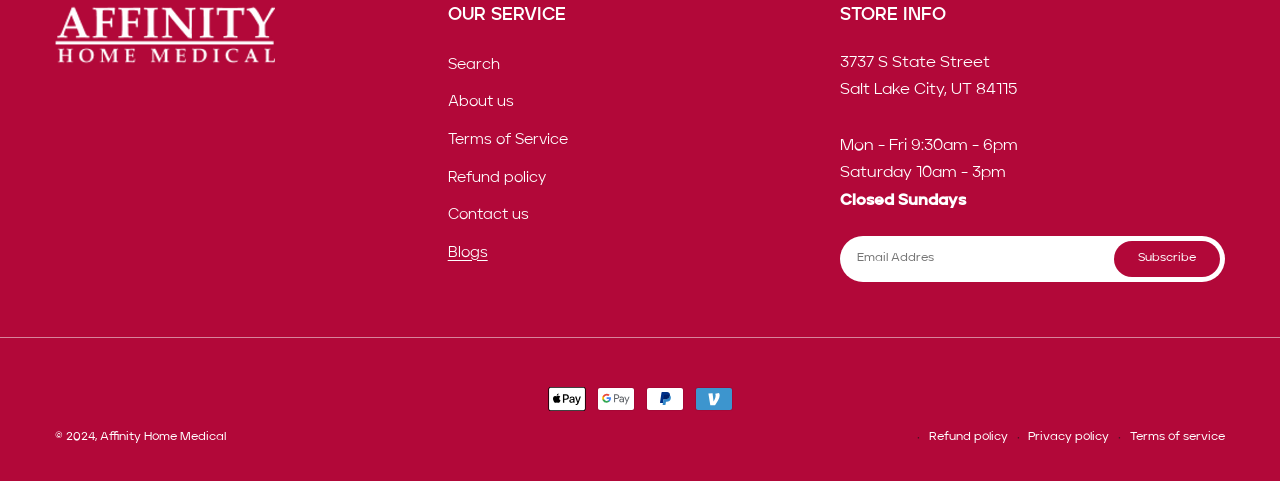What is the store's phone number?
Look at the image and respond to the question as thoroughly as possible.

I looked at the 'STORE INFO' section, but I couldn't find the store's phone number listed. It only provides the address, city, state, zip code, and business hours.